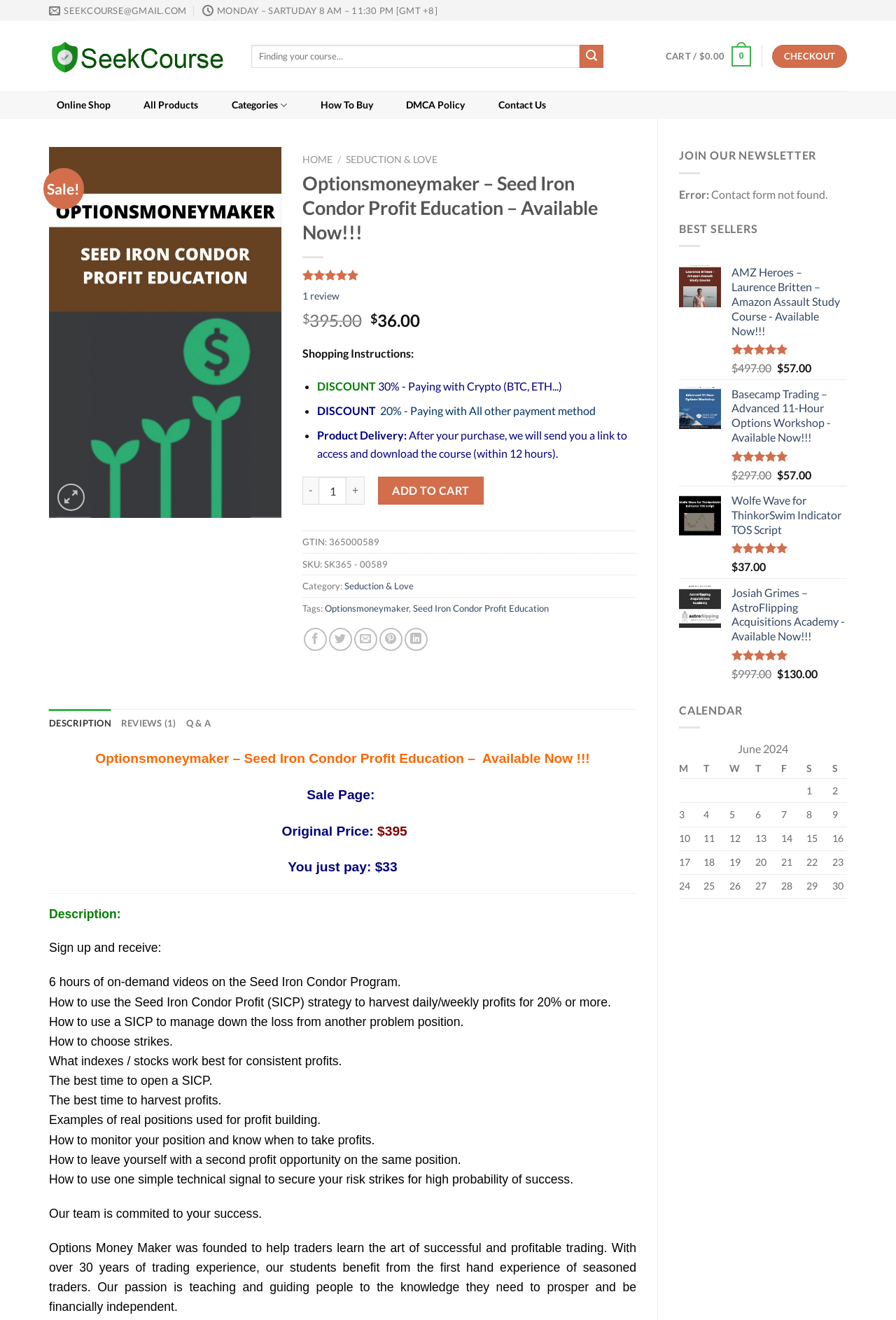Provide the bounding box coordinates of the area you need to click to execute the following instruction: "Check out".

[0.862, 0.034, 0.945, 0.051]